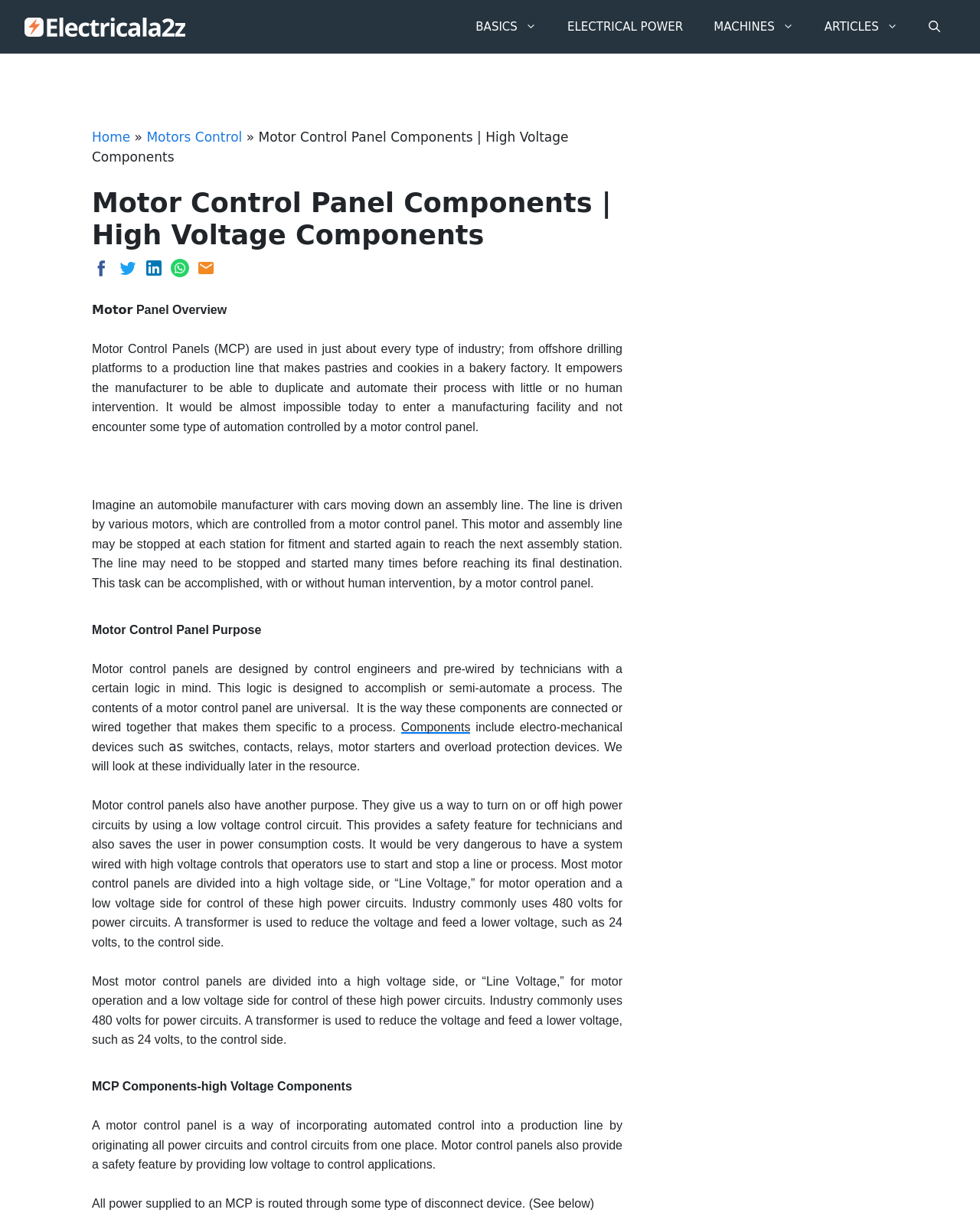Determine the bounding box coordinates of the section to be clicked to follow the instruction: "Click on the 'Coffee' link". The coordinates should be given as four float numbers between 0 and 1, formatted as [left, top, right, bottom].

None